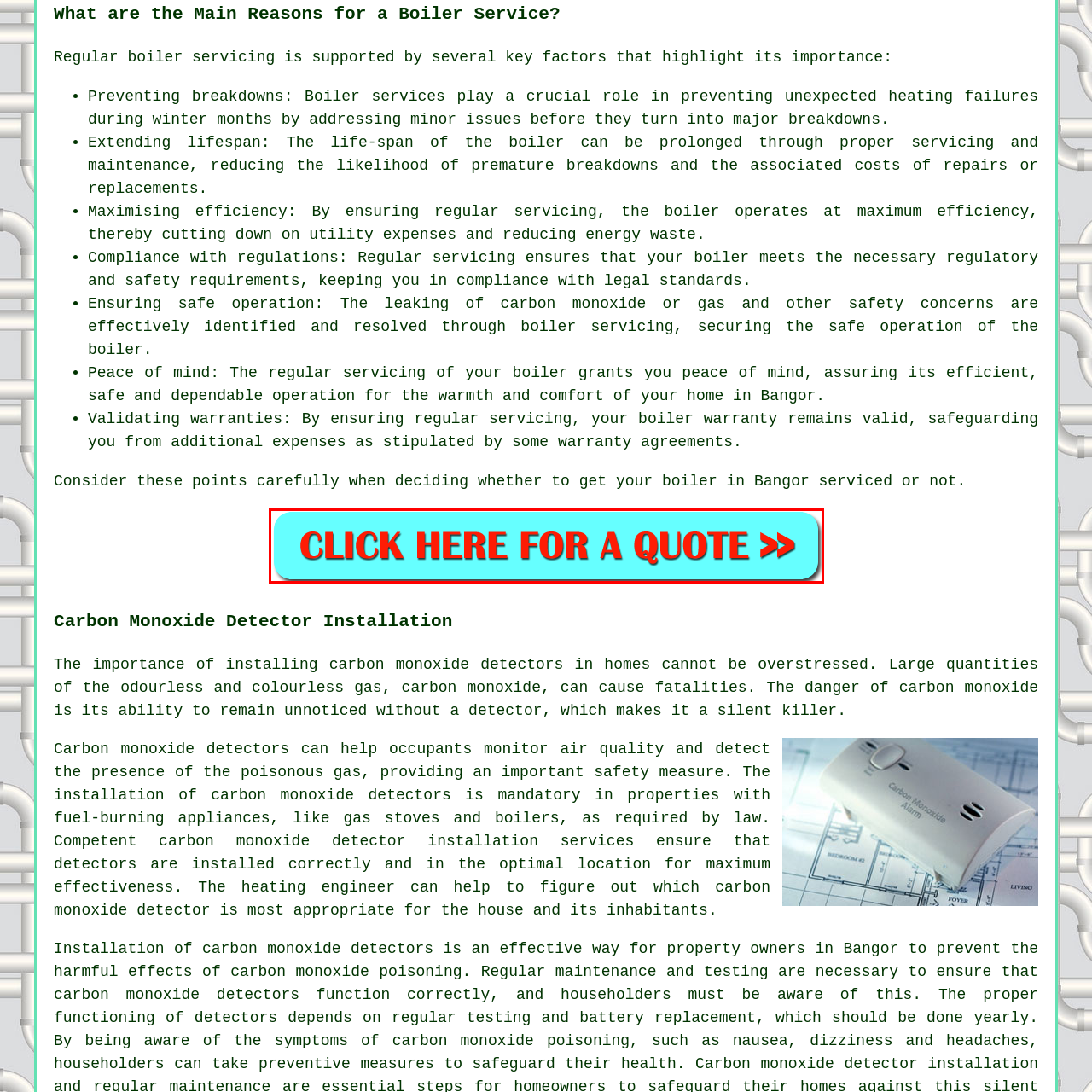Generate a comprehensive caption for the image section marked by the red box.

The image features a prominent call-to-action button, styled in a vibrant turquoise background with bold red text that reads "CLICK HERE FOR A QUOTE >>". This engaging element invites viewers to take action and seek a quote for boiler services, emphasizing accessibility and ease of navigation. Positioned beneath the context discussing the importance of regular boiler servicing in Bangor, the button serves to connect potential customers directly with service providers, reinforcing the message of ensuring safe, efficient boiler operation and compliance with regulations.